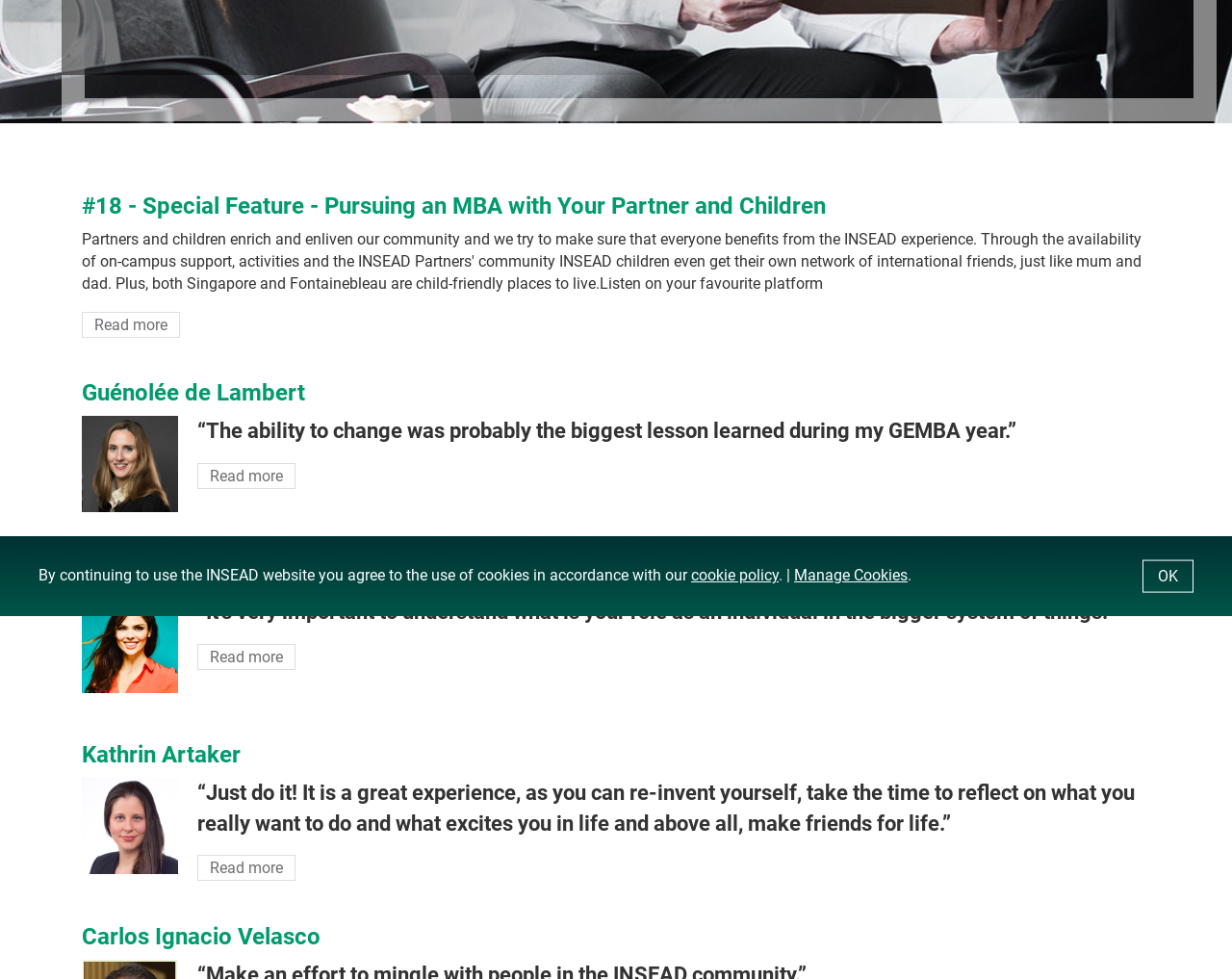Please determine the bounding box coordinates for the UI element described as: "Carlos Ignacio Velasco".

[0.066, 0.943, 0.26, 0.971]